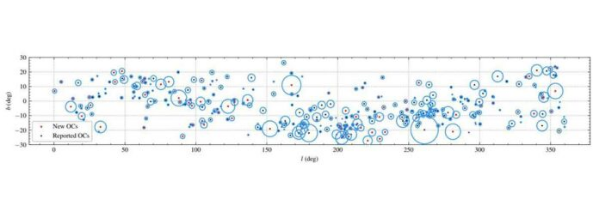How many new open clusters were discovered?
We need a detailed and meticulous answer to the question.

The caption states that the findings emphasize the ongoing efforts to enhance our understanding of stellar groupings and the evolution of our galaxy, and specifically mentions the discovery of 101 new open clusters in the Milky Way galaxy.